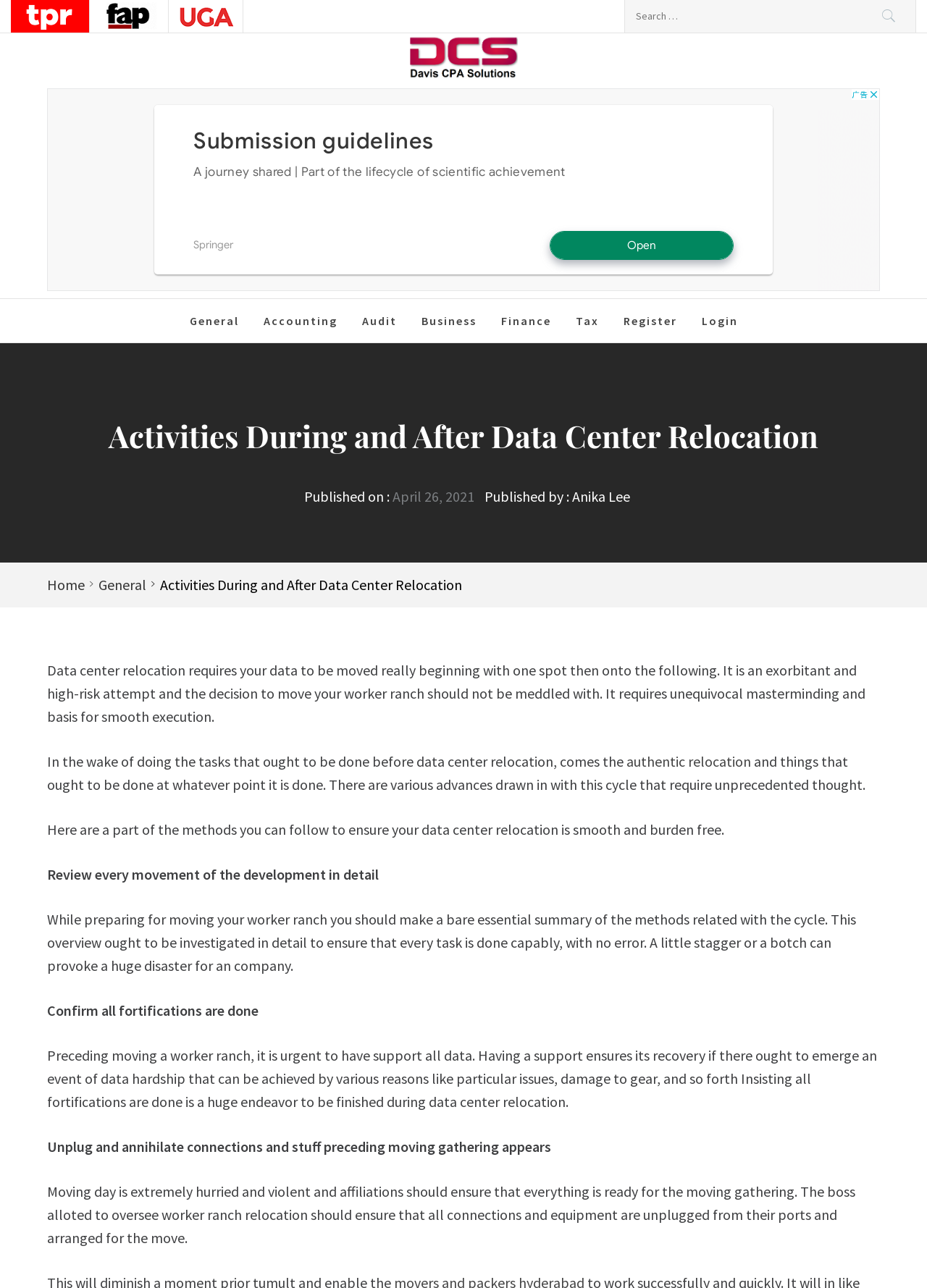Please look at the image and answer the question with a detailed explanation: What is the purpose of having a backup during data center relocation?

I determined the purpose of having a backup during data center relocation by reading the static text 'Having a support ensures its recovery if there ought to emerge an event of data hardship...' which suggests that the purpose of having a backup is to ensure data recovery in case of data hardship.